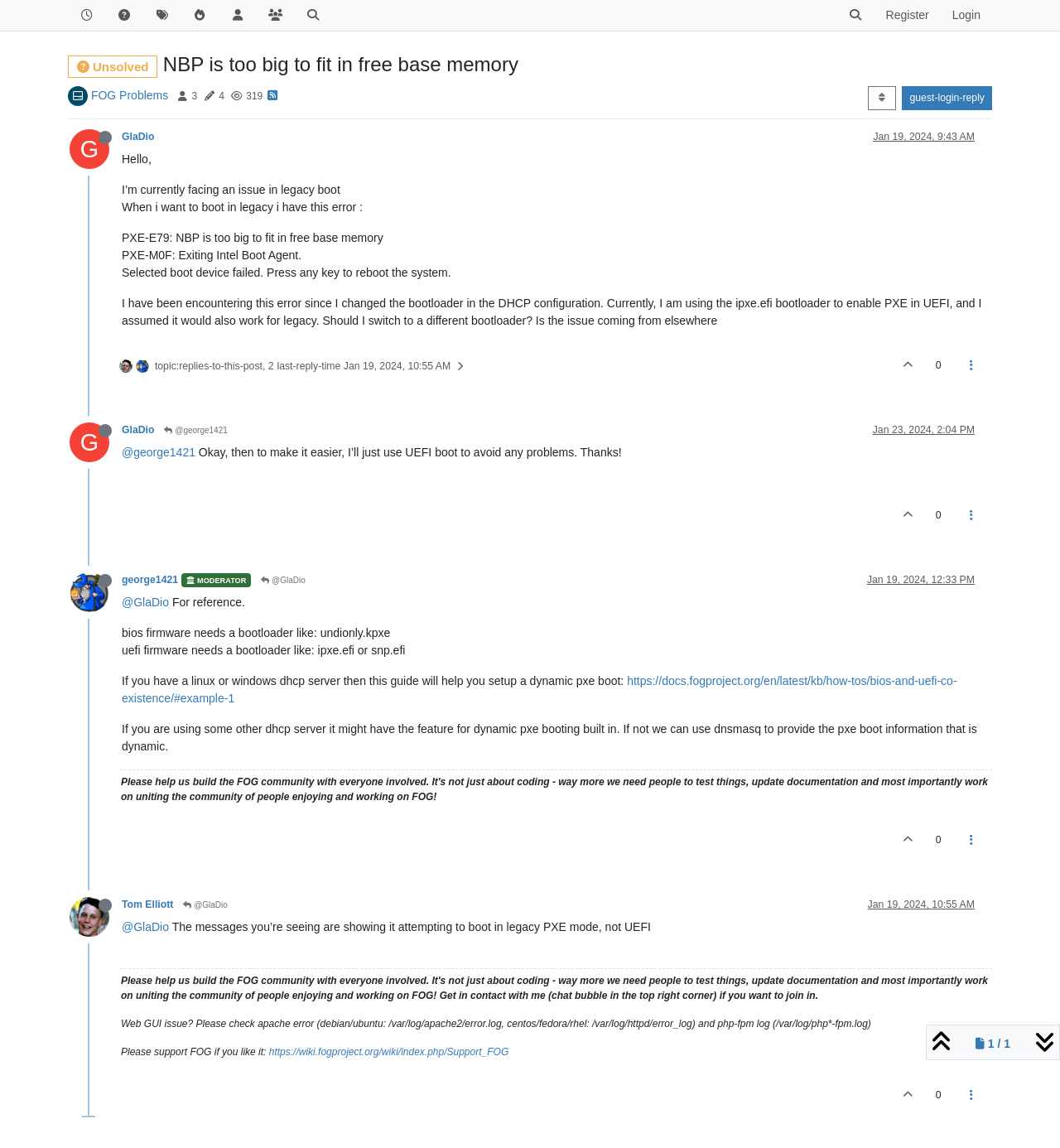How many replies are there to this post? Analyze the screenshot and reply with just one word or a short phrase.

2